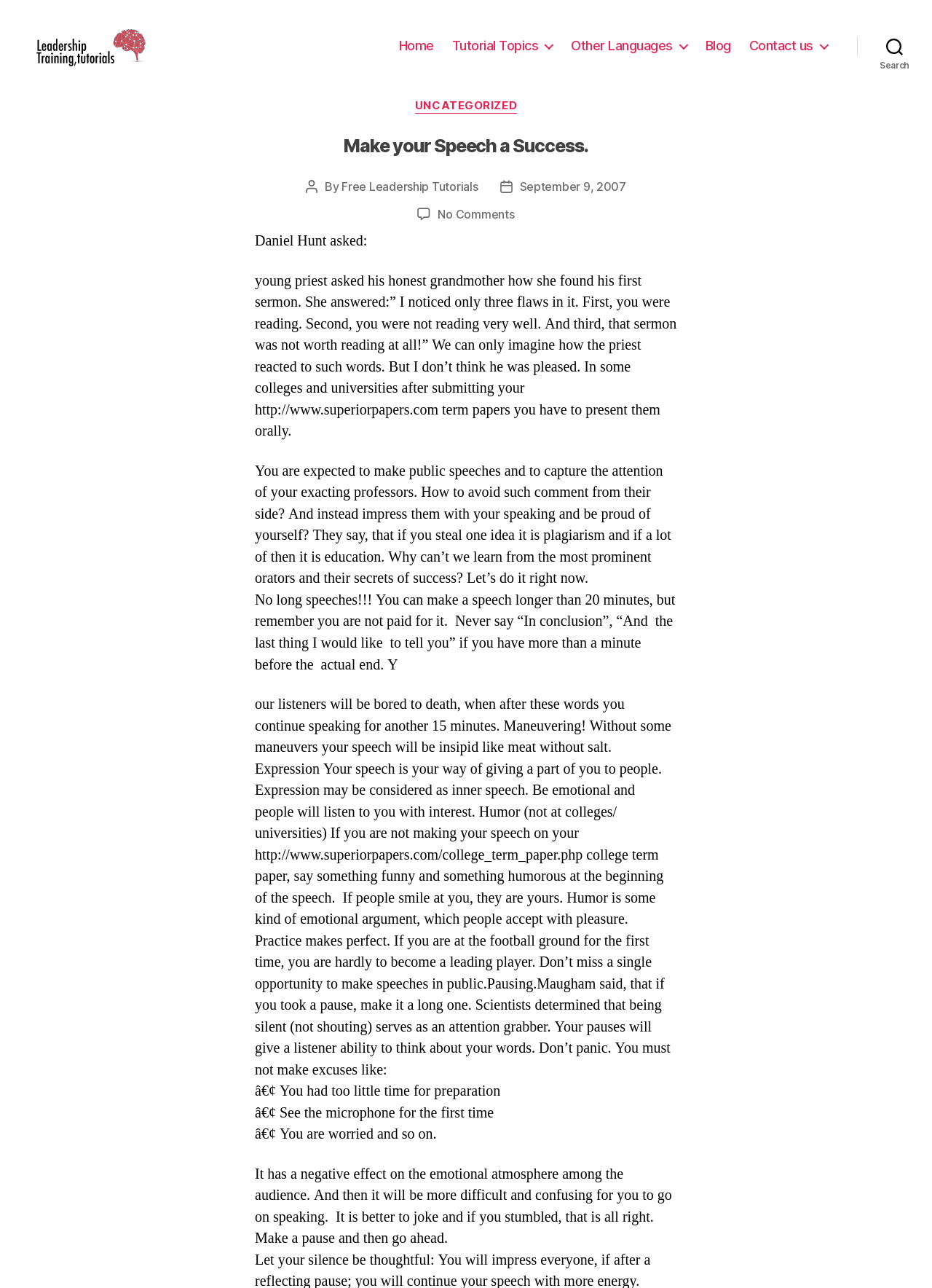What is the topic of the post?
Provide a fully detailed and comprehensive answer to the question.

I analyzed the webpage content and found the heading 'Make your Speech a Success.' which indicates the topic of the post.